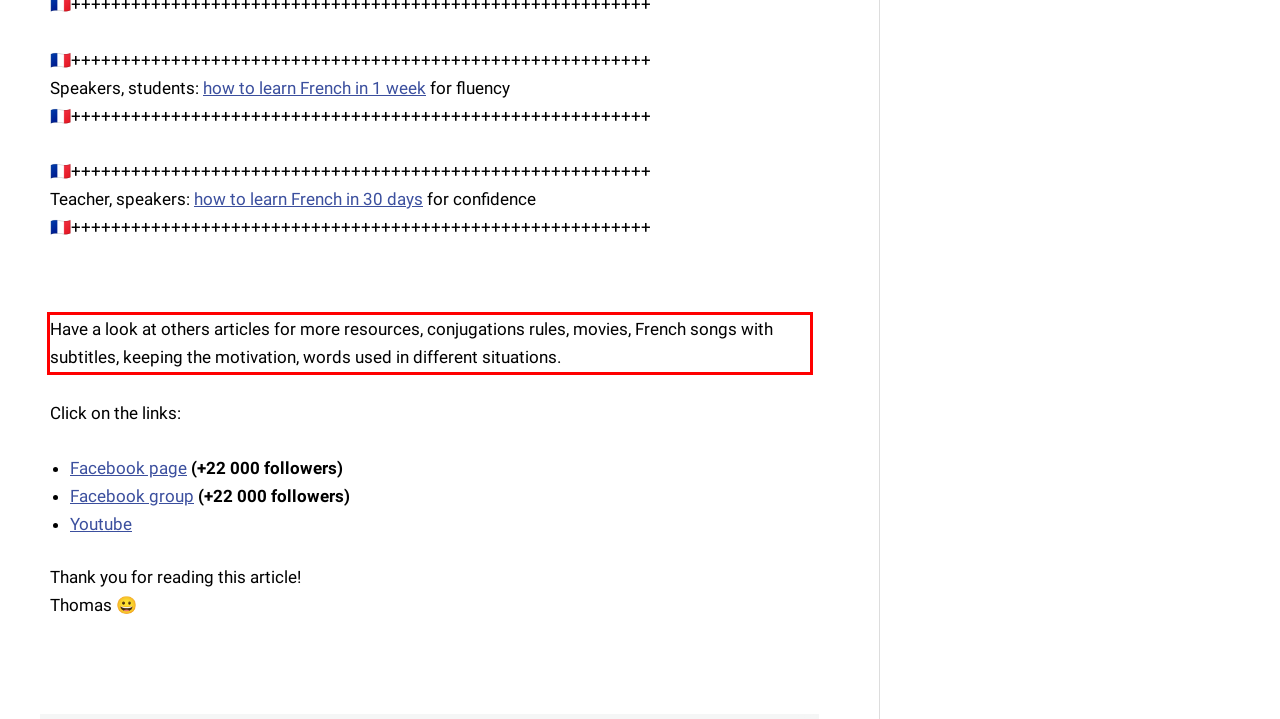You are given a screenshot with a red rectangle. Identify and extract the text within this red bounding box using OCR.

Have a look at others articles for more resources, conjugations rules, movies, French songs with subtitles, keeping the motivation, words used in different situations.